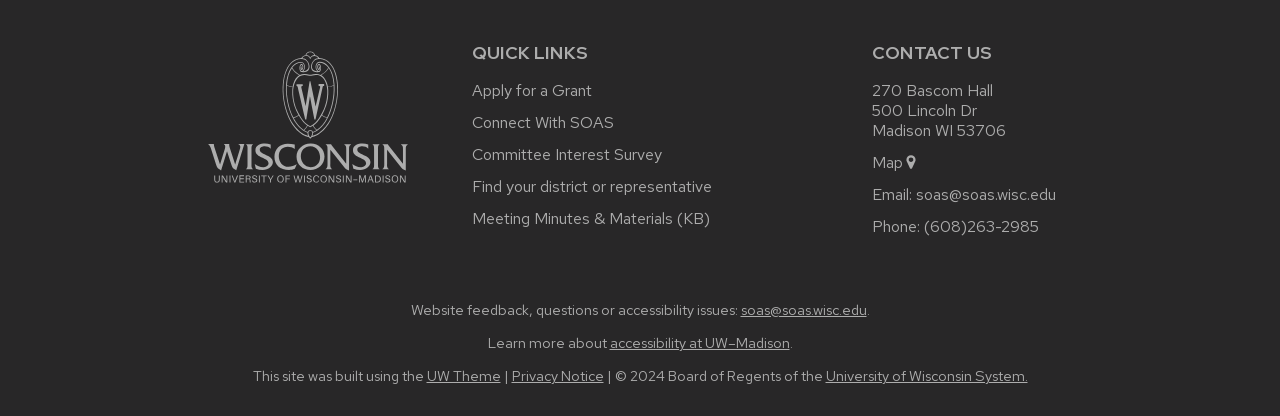Given the description "Find your district or representative", determine the bounding box of the corresponding UI element.

[0.369, 0.422, 0.556, 0.472]